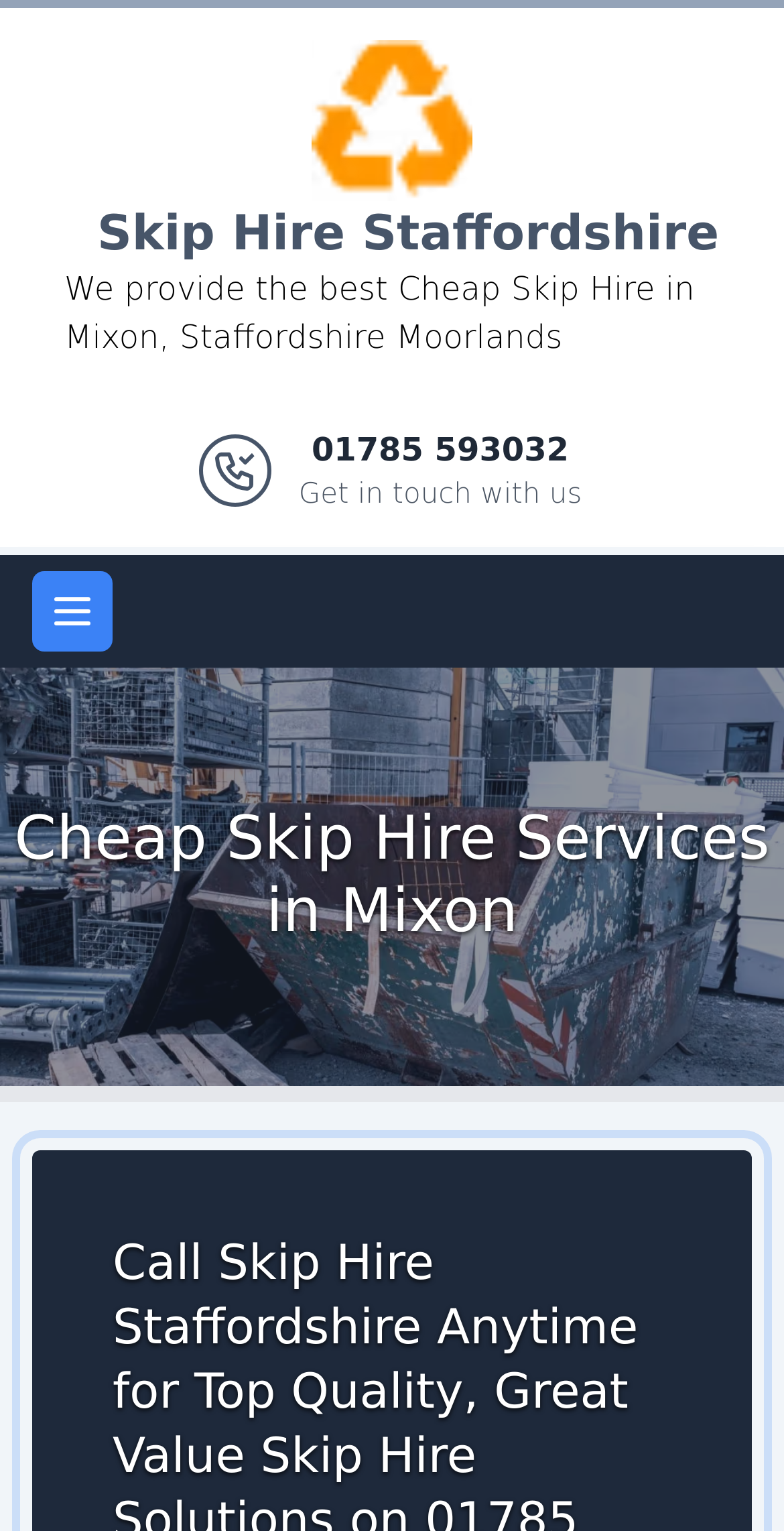Respond with a single word or phrase for the following question: 
What is the location of the service?

Mixon, Staffordshire Moorlands